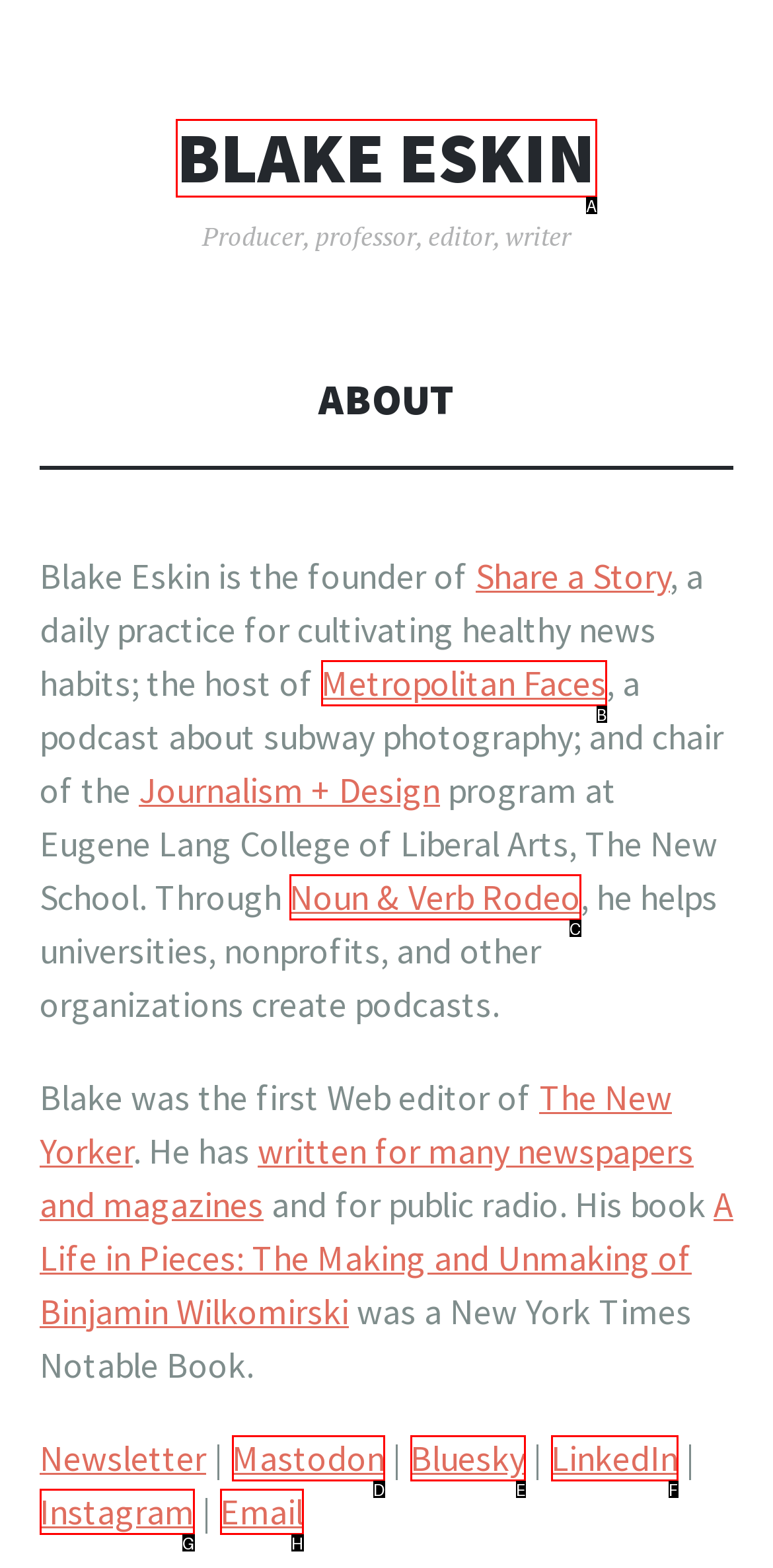Identify the appropriate choice to fulfill this task: Click on the link to learn more about Blake Eskin
Respond with the letter corresponding to the correct option.

A